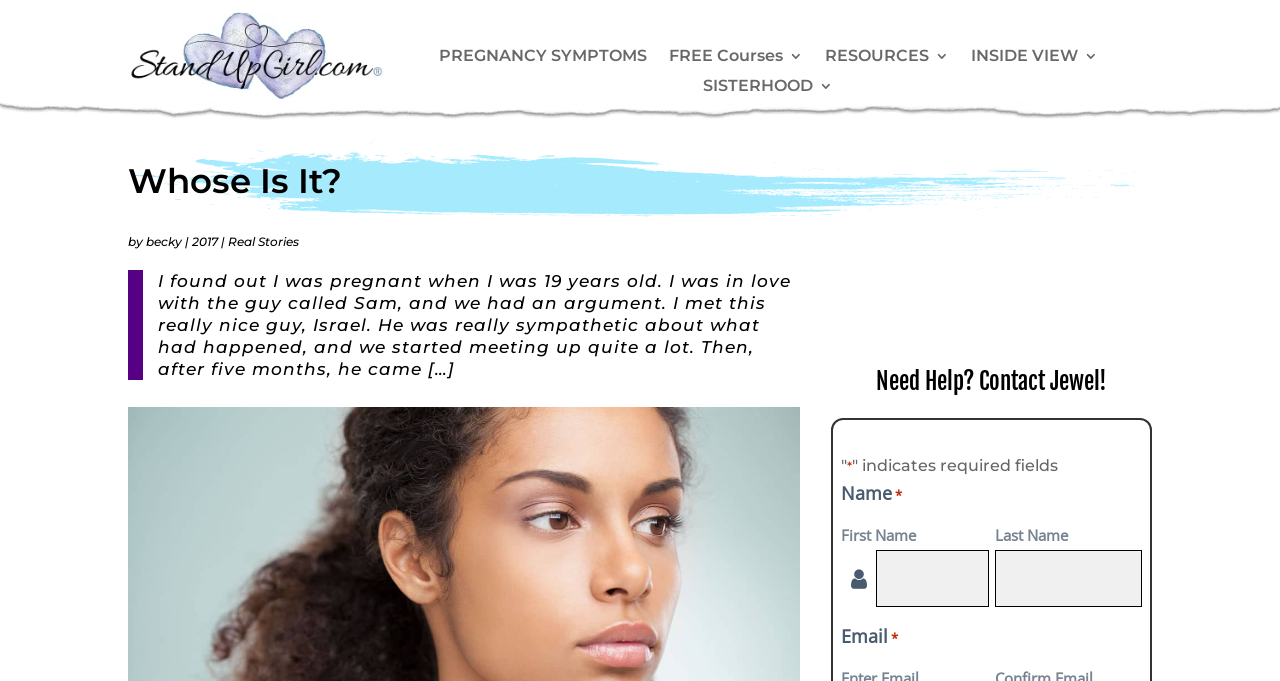Identify the bounding box coordinates necessary to click and complete the given instruction: "Click the 'PREGNANCY SYMPTOMS' link".

[0.343, 0.072, 0.505, 0.104]